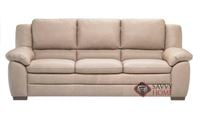Give a thorough and detailed caption for the image.

The image showcases a Tanaro Leather Sofa by Natuzzi Editions, characterized by its sleek design and modern appeal. This particular model features a soft, light beige leather upholstery, providing a warm and inviting aesthetic suitable for various interior styles. The sofa has a plush seating area with three wide cushions, and its rounded armrests enhance comfort while adding a touch of elegance. A sturdy frame supports the piece, contributing to its durability and longevity. The sofa's design is not only functional, providing ample seating, but also stylish, making it a perfect centerpiece for any living room. This model is available for customization and is often paired with different décor options to suit personal tastes.